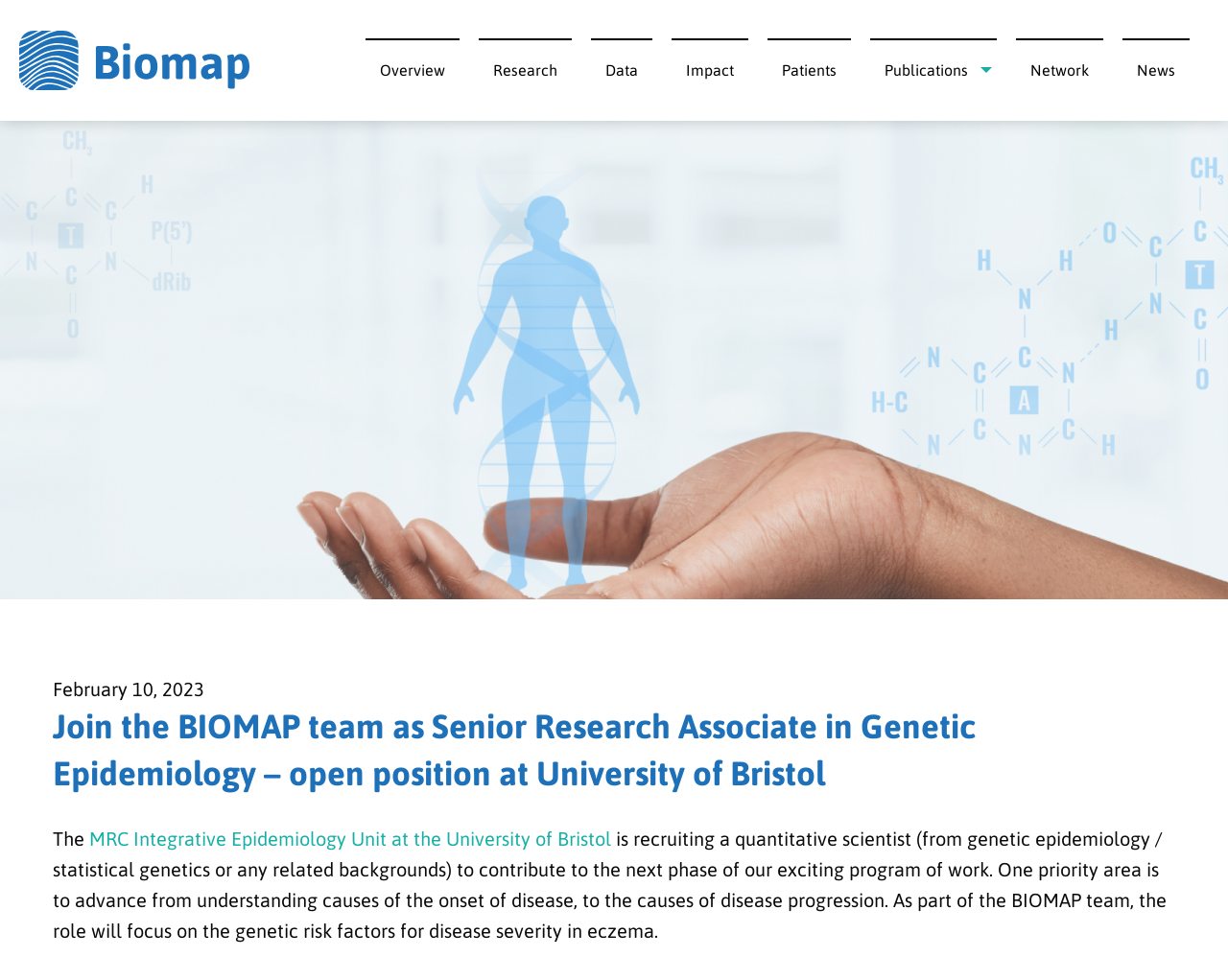What is the current date?
Answer the question with just one word or phrase using the image.

February 10, 2023